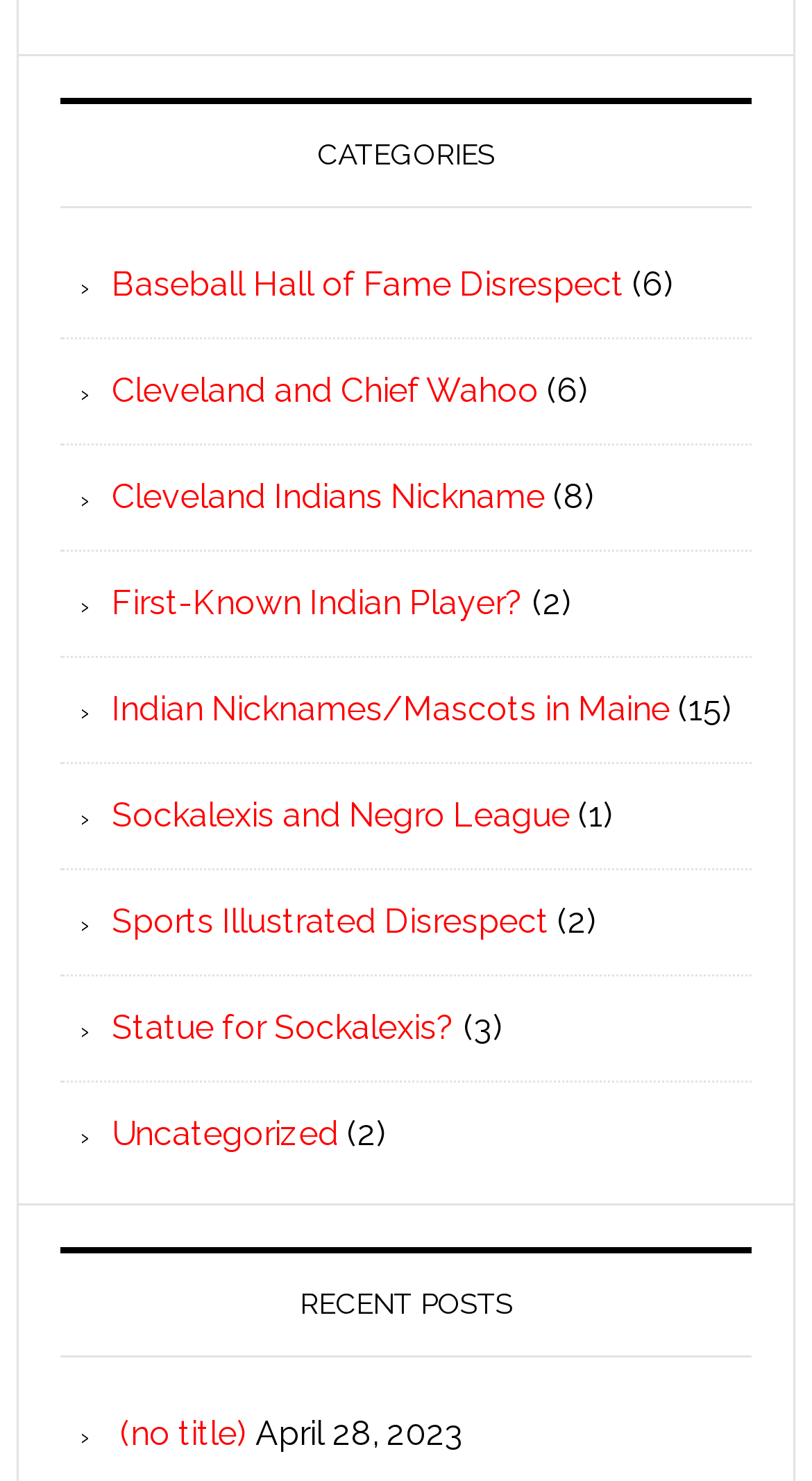Please provide the bounding box coordinates for the element that needs to be clicked to perform the instruction: "enter first name". The coordinates must consist of four float numbers between 0 and 1, formatted as [left, top, right, bottom].

None